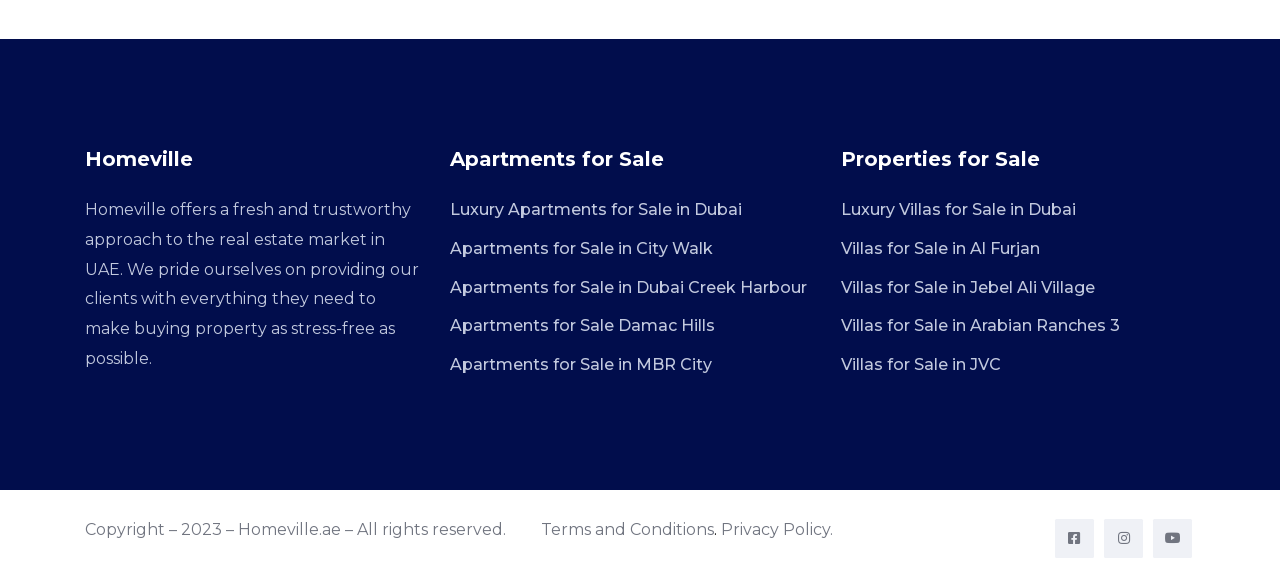Please give the bounding box coordinates of the area that should be clicked to fulfill the following instruction: "Click on Luxury Apartments for Sale in Dubai". The coordinates should be in the format of four float numbers from 0 to 1, i.e., [left, top, right, bottom].

[0.351, 0.333, 0.634, 0.384]